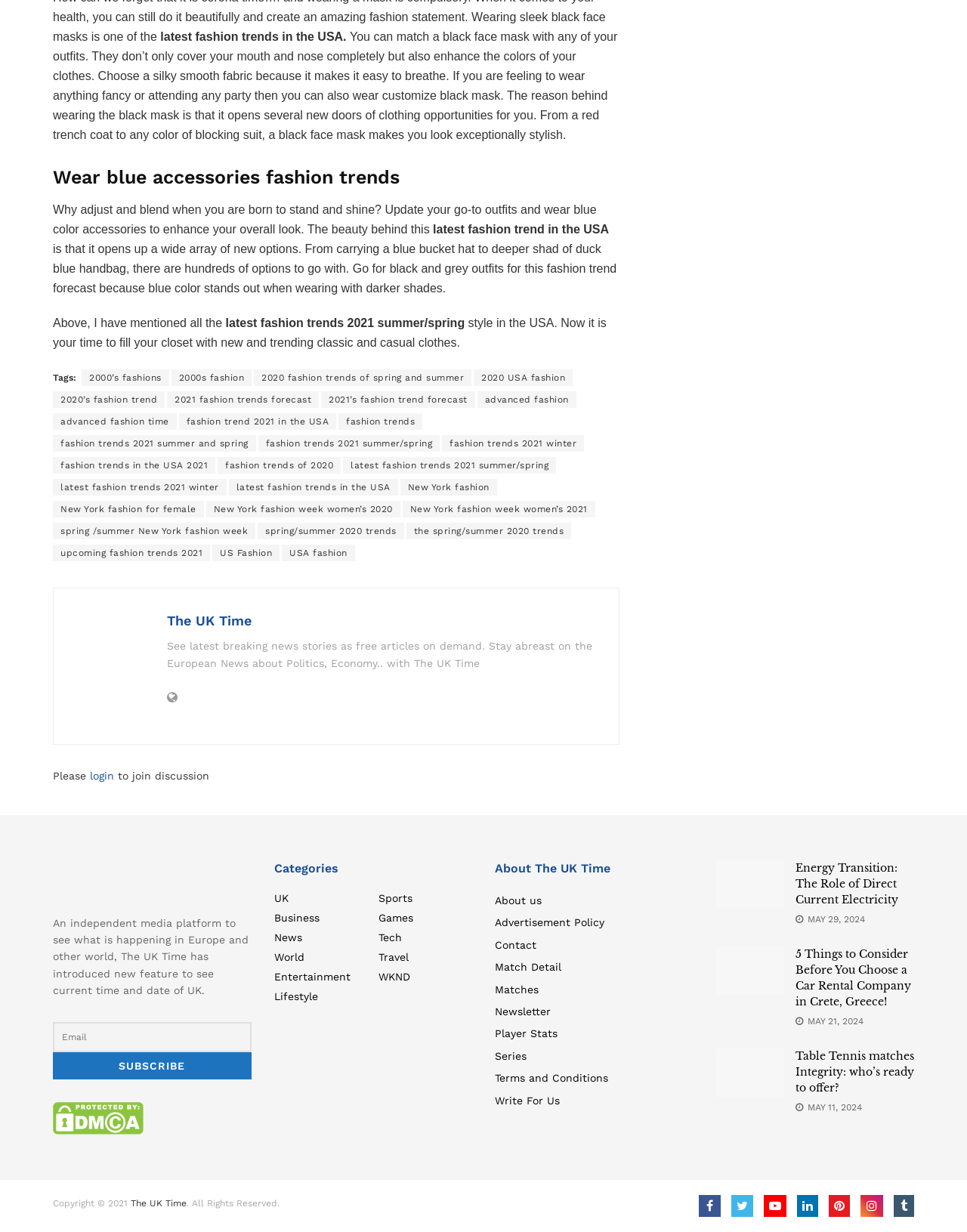Find the bounding box coordinates for the area that must be clicked to perform this action: "Read more about the latest fashion trends in the USA".

[0.166, 0.025, 0.362, 0.035]